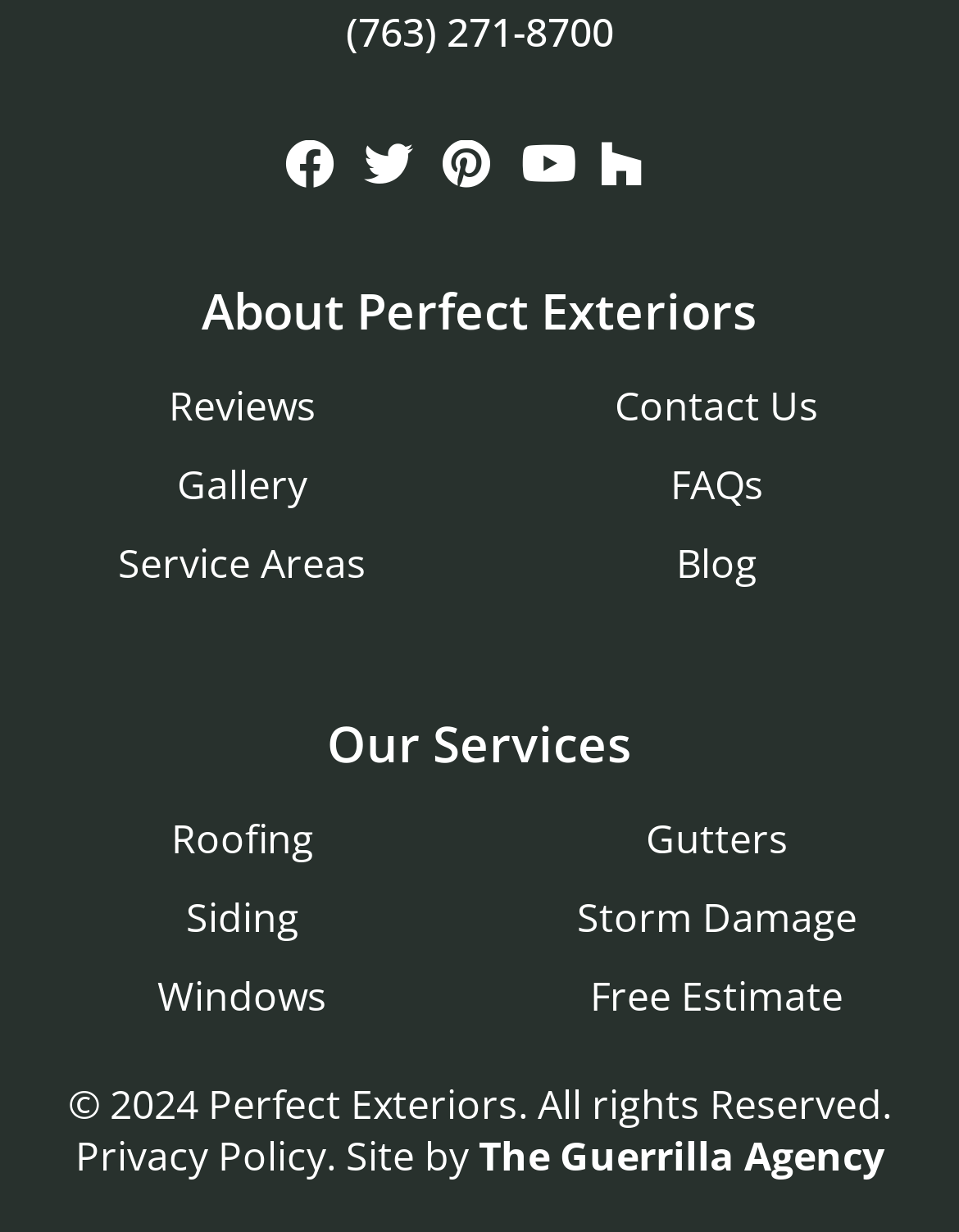Locate the bounding box coordinates of the area that needs to be clicked to fulfill the following instruction: "Visit the blog". The coordinates should be in the format of four float numbers between 0 and 1, namely [left, top, right, bottom].

[0.705, 0.435, 0.79, 0.479]